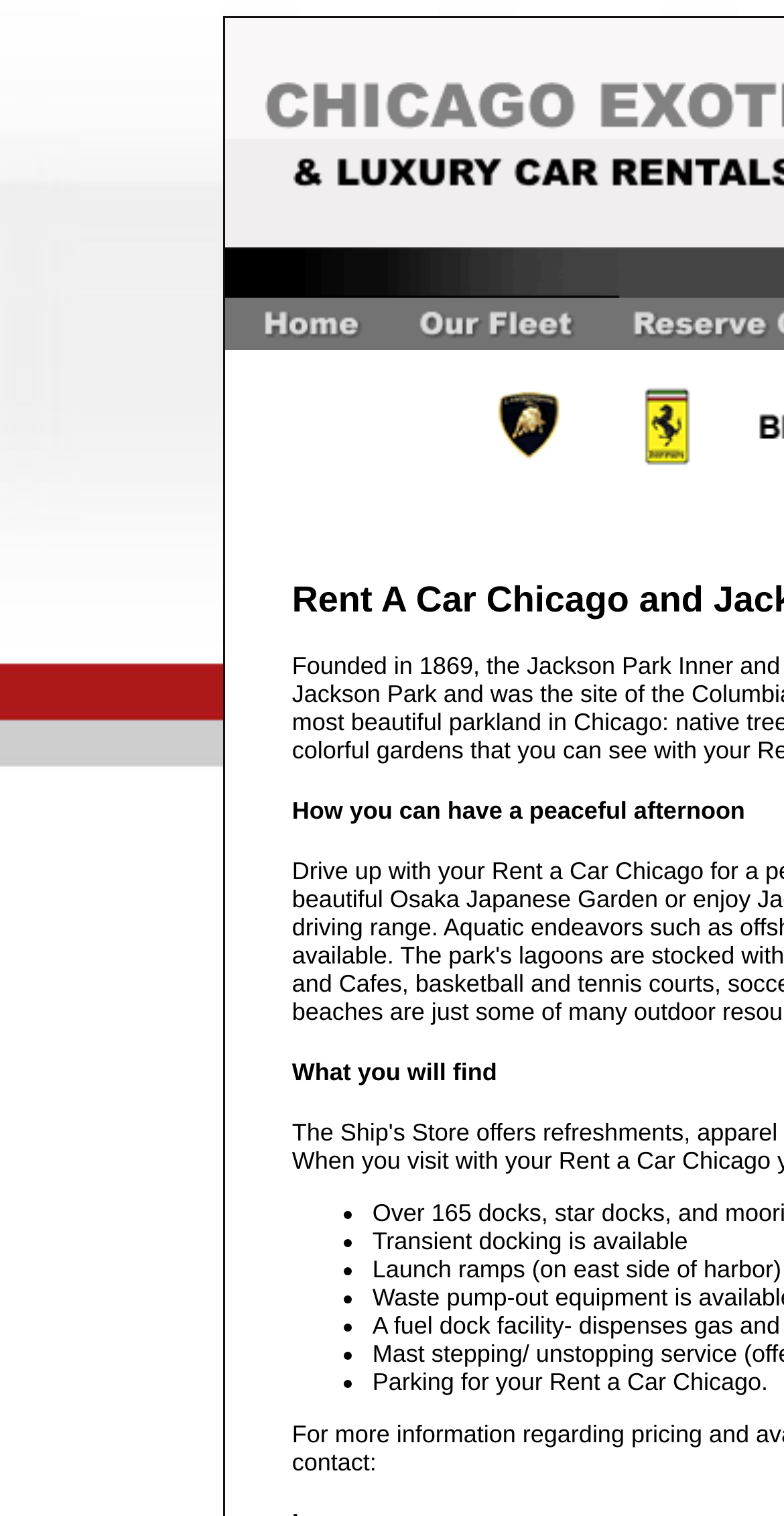Give a short answer using one word or phrase for the question:
How many amenities are listed at the harbor?

4